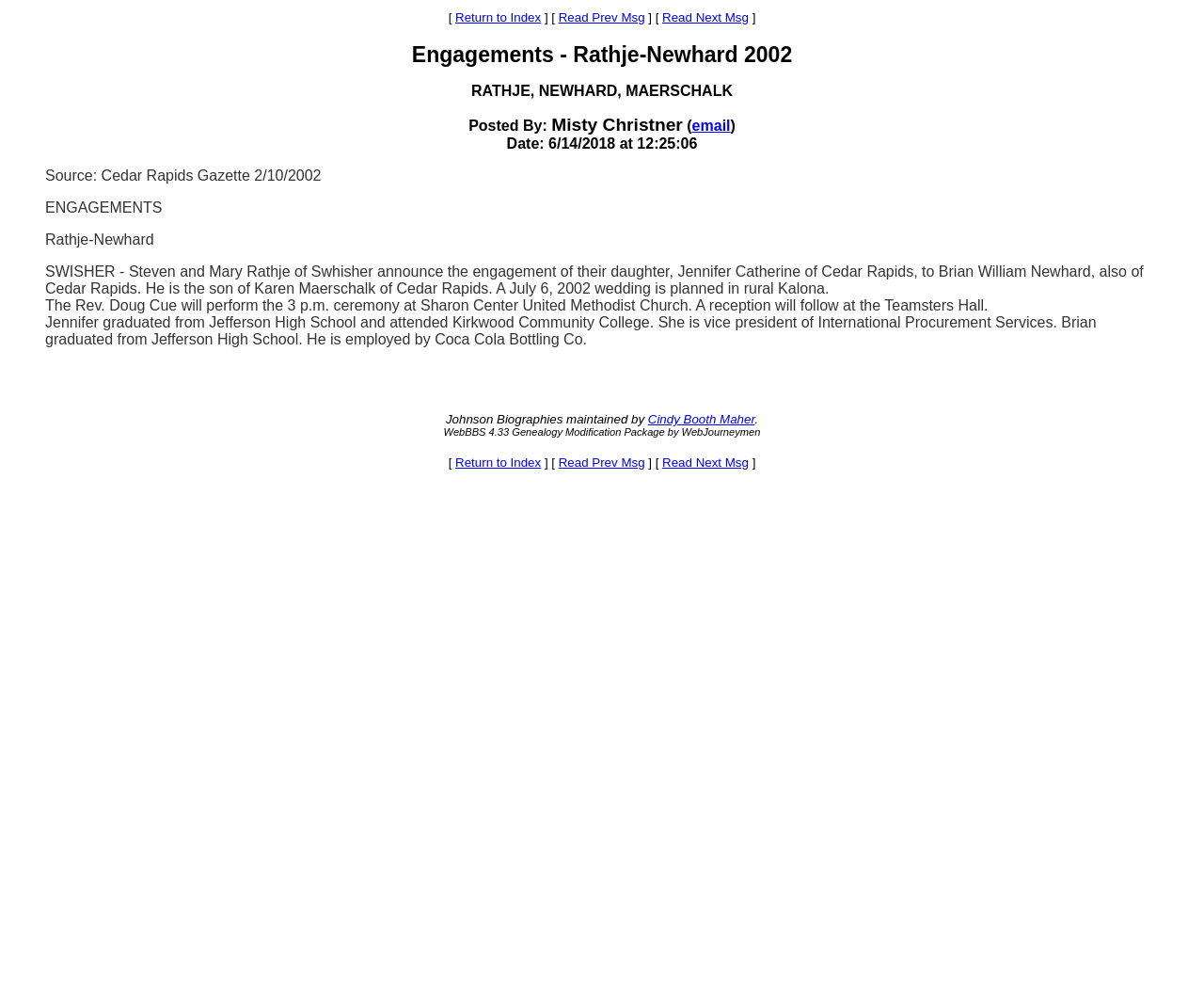Indicate the bounding box coordinates of the element that needs to be clicked to satisfy the following instruction: "Return to Index". The coordinates should be four float numbers between 0 and 1, i.e., [left, top, right, bottom].

[0.378, 0.01, 0.449, 0.025]